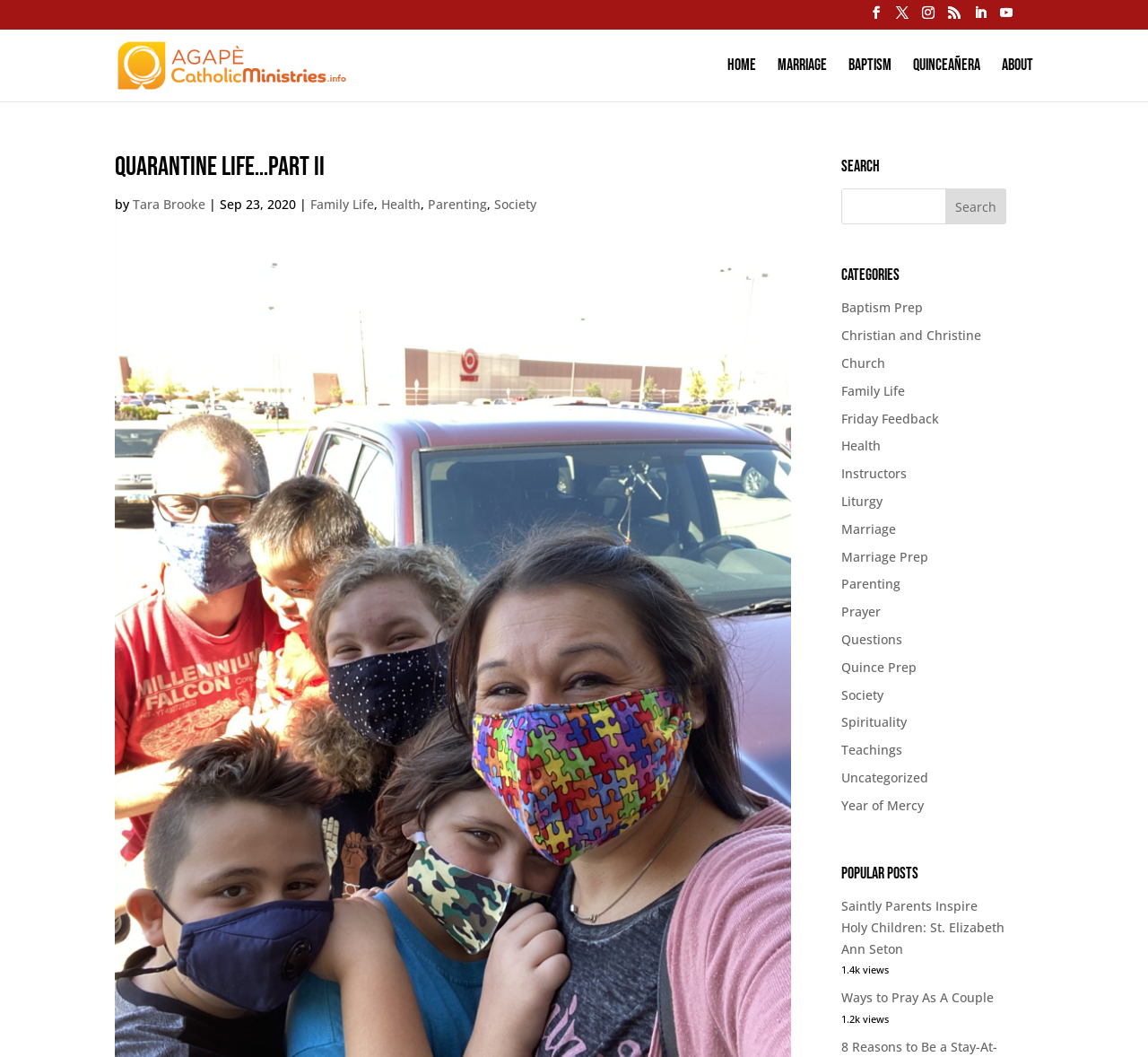What is the principal heading displayed on the webpage?

Quarantine Life…Part II